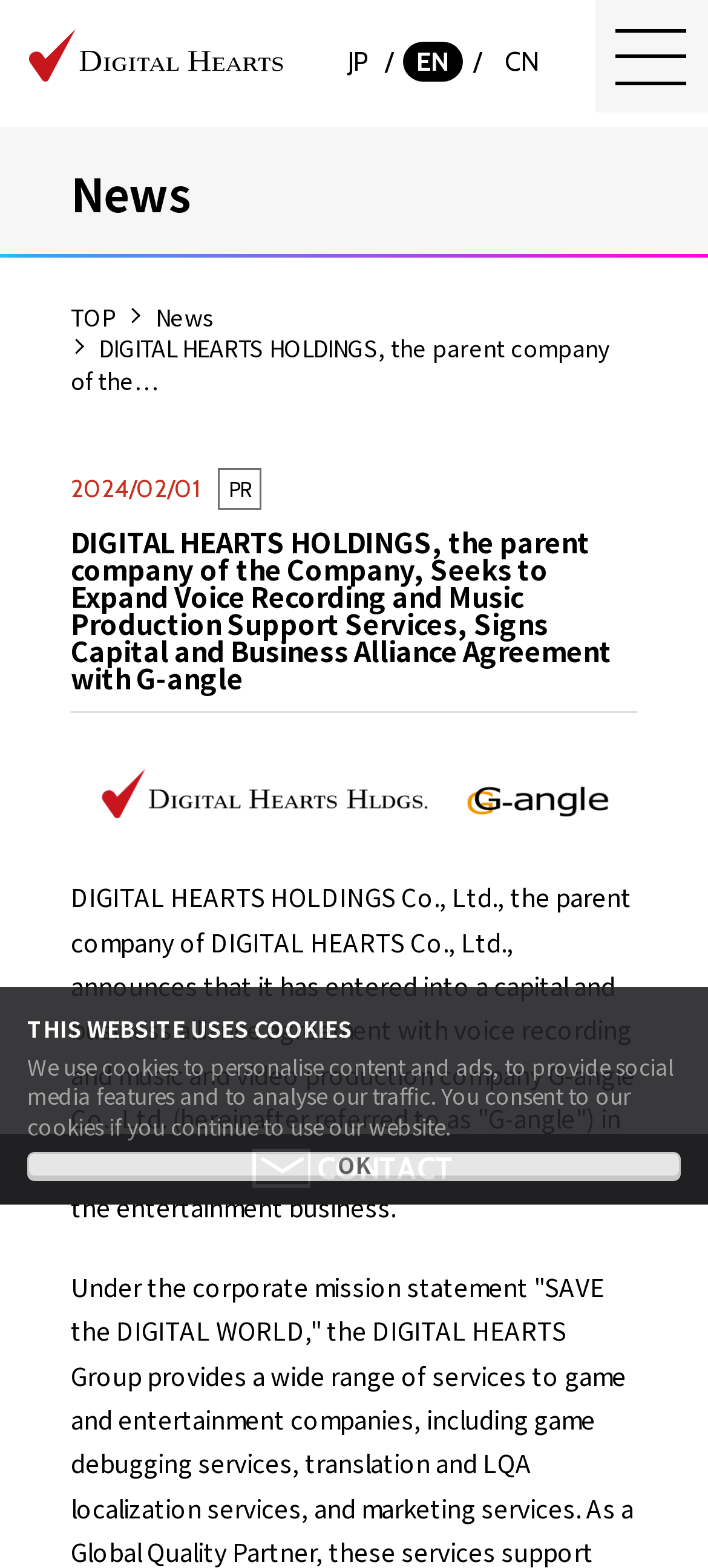What is the date of the news article?
Use the image to give a comprehensive and detailed response to the question.

I found the date of the news article by looking at the time element, which has the text '2024/02/01'. This text suggests that the date of the news article is 2024/02/01.